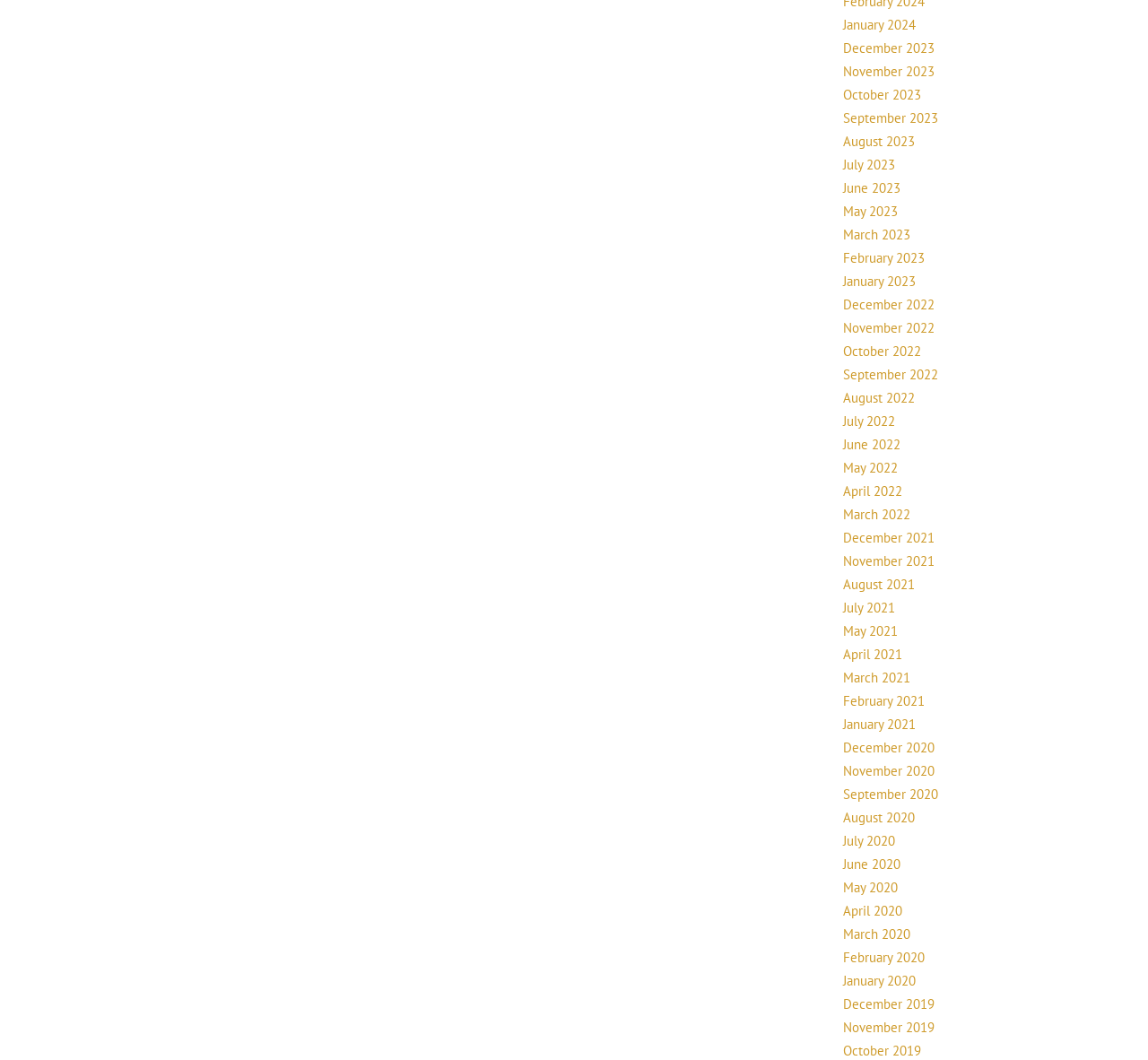Please determine the bounding box coordinates of the element's region to click in order to carry out the following instruction: "View November 2023". The coordinates should be four float numbers between 0 and 1, i.e., [left, top, right, bottom].

[0.734, 0.059, 0.814, 0.075]